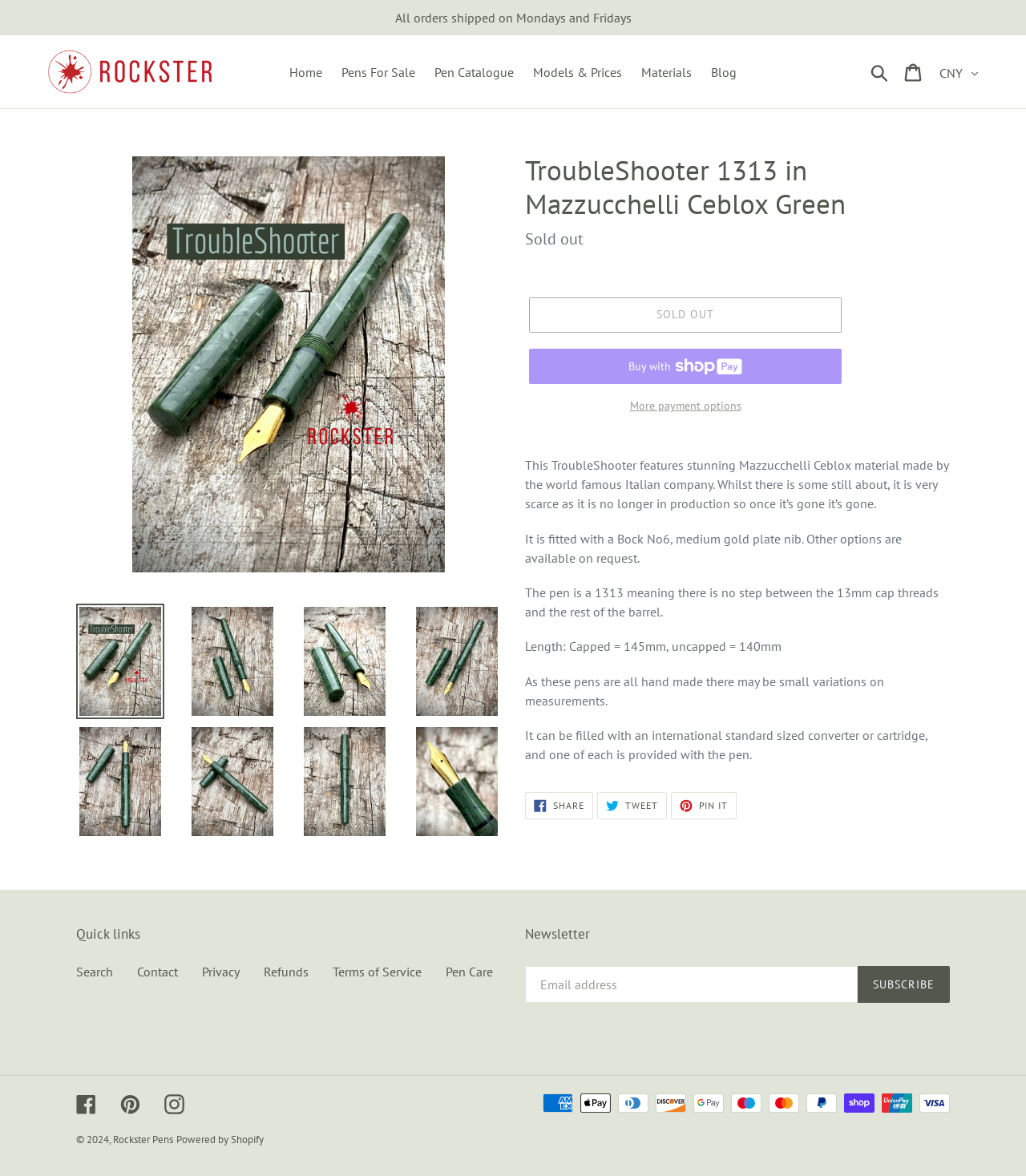Please locate the bounding box coordinates of the region I need to click to follow this instruction: "View the 'Pen Catalogue'".

[0.416, 0.051, 0.509, 0.071]